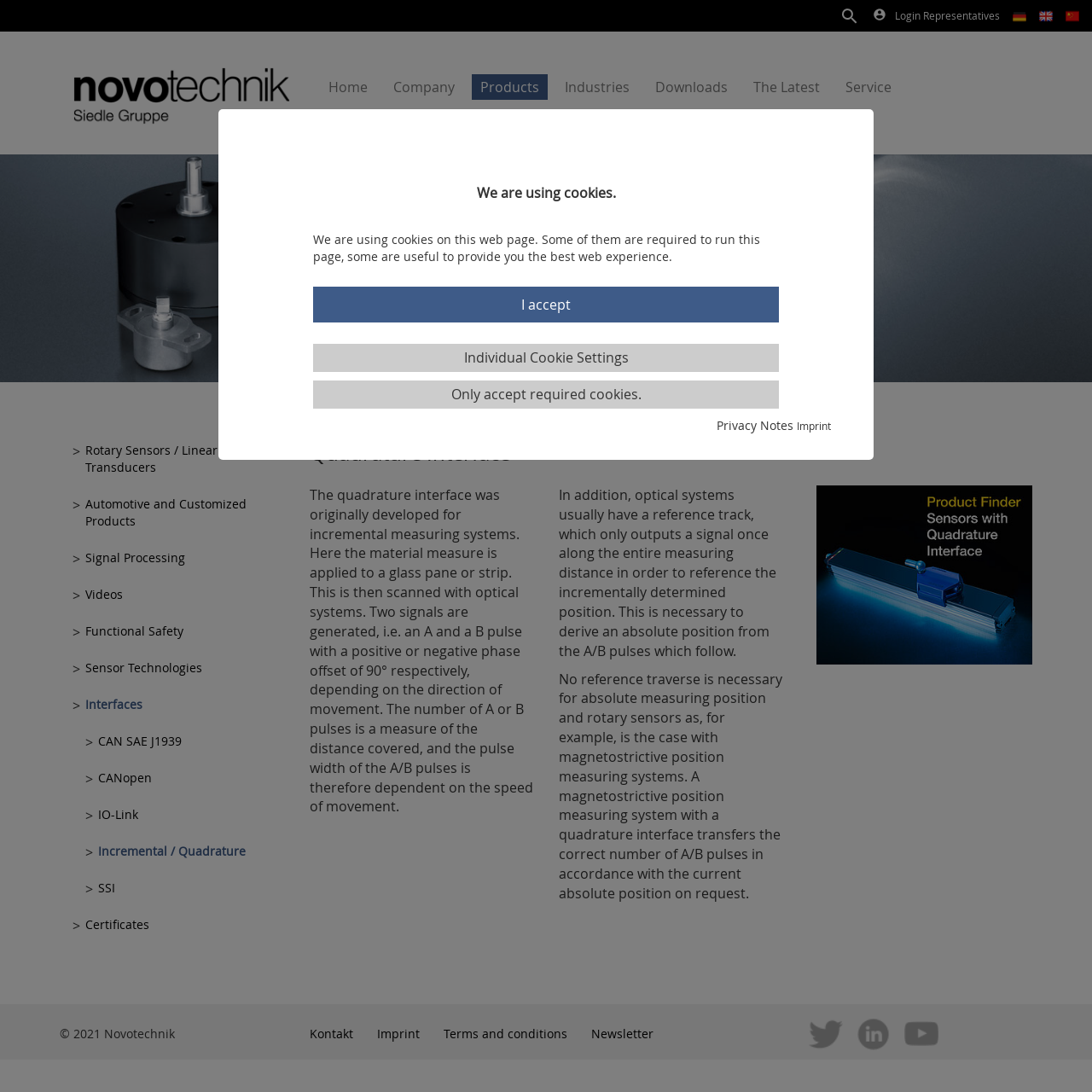Please determine the bounding box coordinates of the clickable area required to carry out the following instruction: "Click the Home button". The coordinates must be four float numbers between 0 and 1, represented as [left, top, right, bottom].

[0.927, 0.005, 0.94, 0.022]